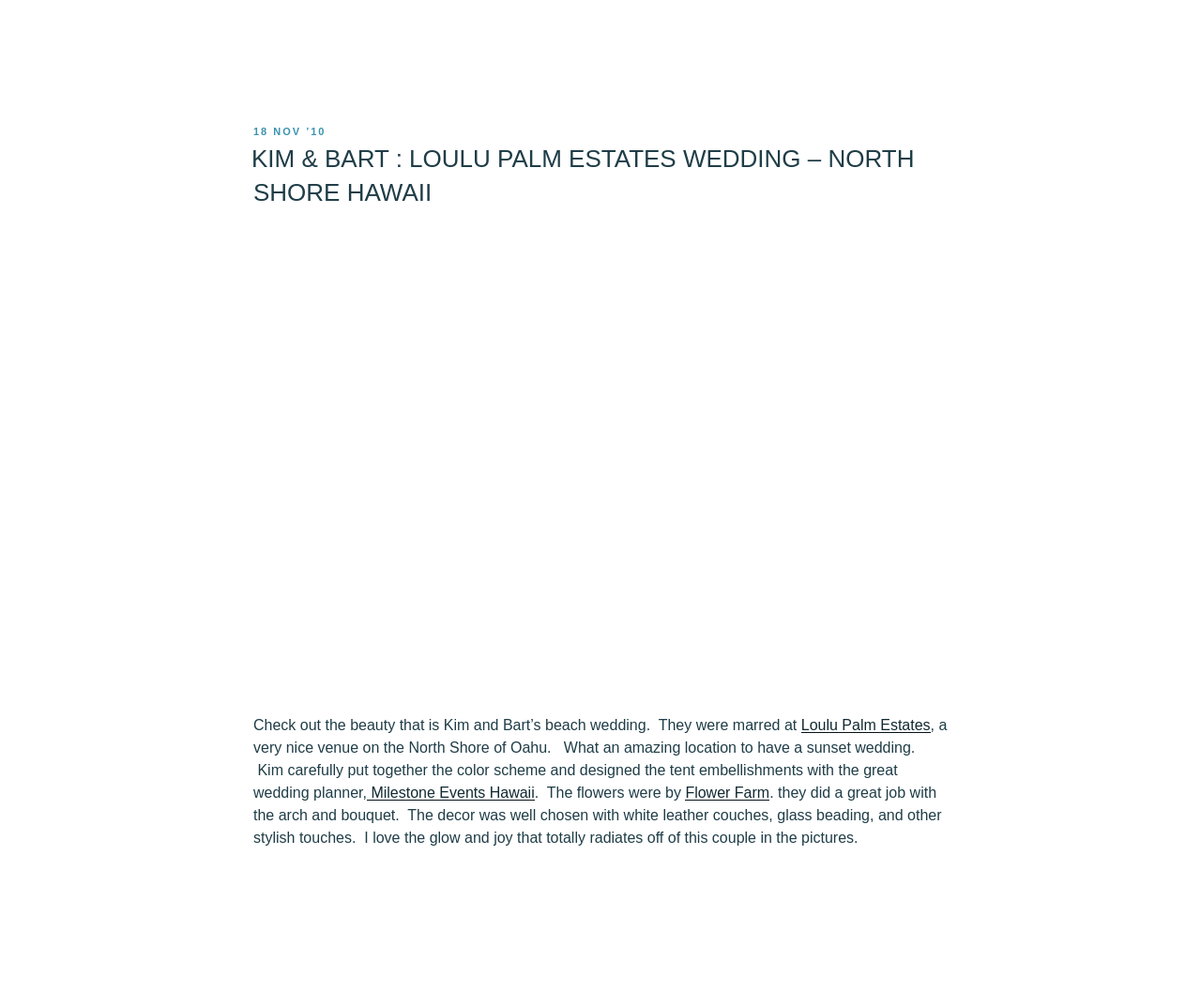Use a single word or phrase to answer the question:
What was the color scheme of the wedding?

Not specified